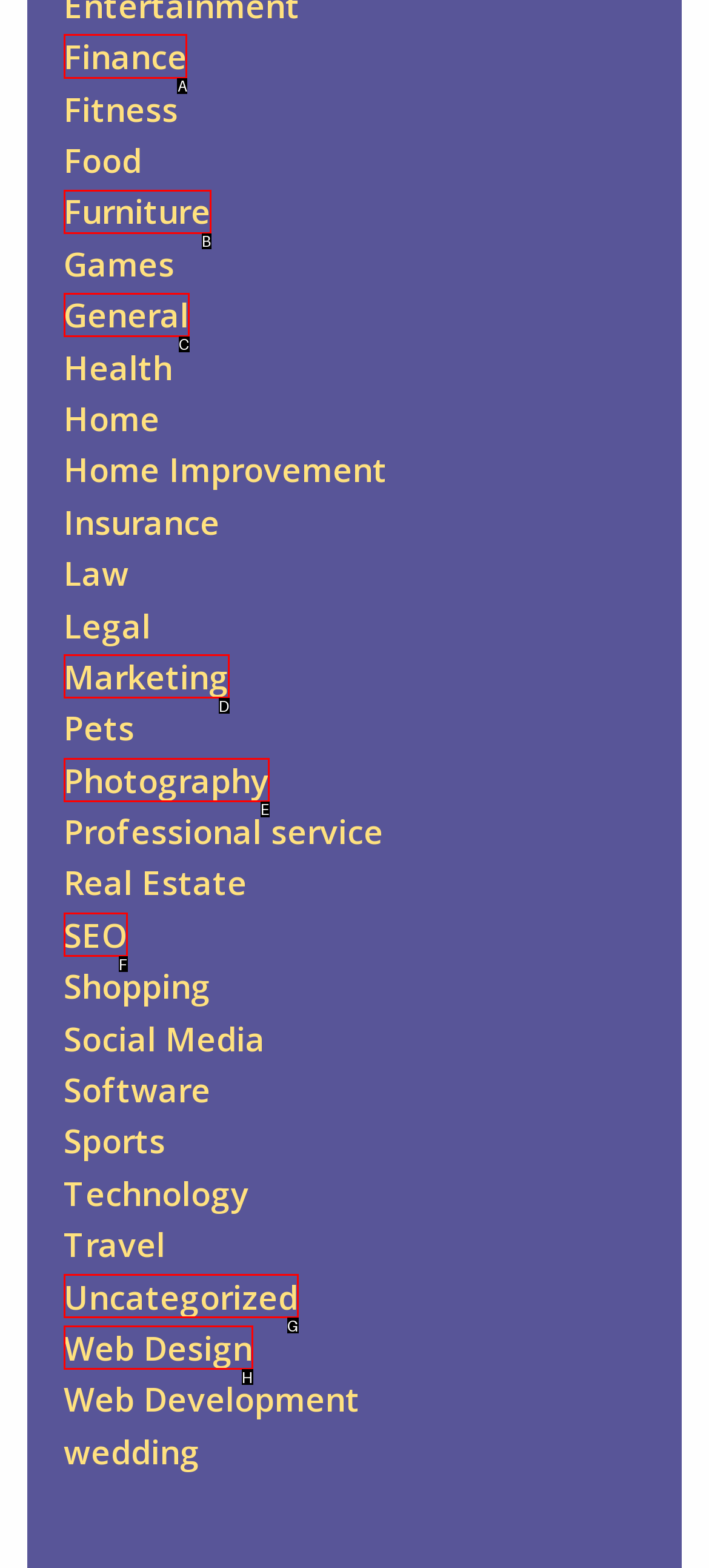To complete the task: View available units, select the appropriate UI element to click. Respond with the letter of the correct option from the given choices.

None